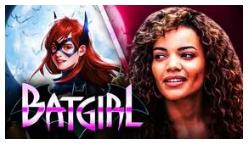Formulate a detailed description of the image content.

The image features vibrant artwork showcasing two representations of the character Batgirl, highlighting the duality of her identity. On the left, an animated version of Batgirl, complete with her signature costume and cowl, captures the essence of a superhero. On the right, a live-action portrayal presents a young woman with curly hair, smiling confidently, suggesting the character's relatable and human side. The bold text at the bottom reads "BATGIRL," emphasizing the excitement surrounding her character. This image is likely associated with articles discussing recent updates about the Batgirl film project, including emotional reflections from the cast and commentary on the film's status following its cancellation.